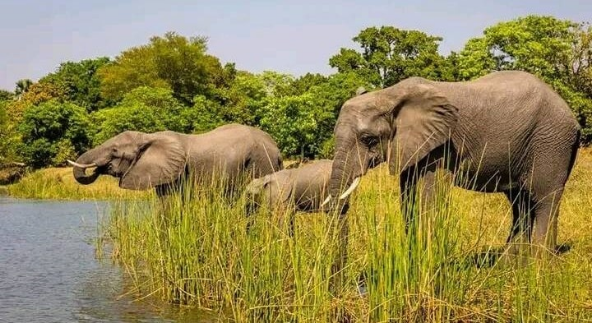Elaborate on the contents of the image in a comprehensive manner.

The image vividly showcases a serene scene from Kasungu National Park, where three elephants stand gracefully near the water's edge, their bodies partially concealed by tall, lush grass. The elephants, representing the majestic wildlife of Malawi, appear to be enjoying a drink from the tranquil water, surrounded by vibrant greenery. The background features dense trees that add to the lushness of the landscape, creating a picturesque setting for nature enthusiasts and wildlife lovers alike. This captivating moment encapsulates the essence of a day safari experience in the park, highlighting the diverse range of wildlife and the enchanting natural beauty that visitors can expect to encounter.